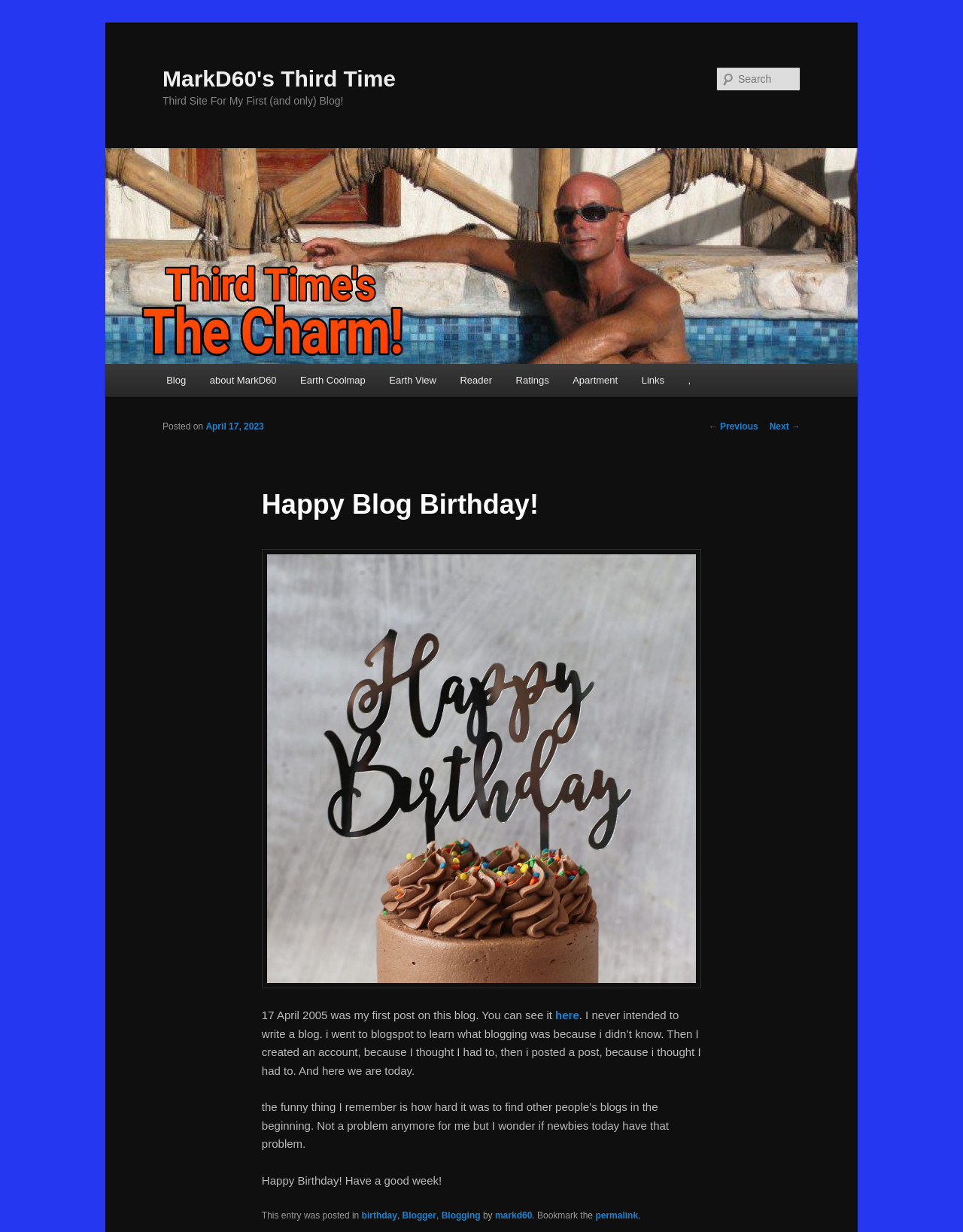Offer a thorough description of the webpage.

This webpage is a blog post celebrating the third birthday of the blog "MarkD60's Third Time". At the top, there is a link to skip to the primary content. Below that, there is a heading with the blog's title, followed by another heading that reads "Third Site For My First (and only) Blog!". 

To the right of these headings, there is a link with the blog's title, accompanied by an image. Above these elements, there is a search bar with a label "Search" and a textbox to input search queries.

On the left side, there is a main menu with links to various sections of the blog, including "Blog", "About MarkD60", "Earth Coolmap", "Earth View", "Reader", "Ratings", "Apartment", and "Links". 

The main content of the blog post is an article that starts with a heading "Happy Blog Birthday!". The article is divided into several paragraphs, with the first one describing the author's experience of creating their first blog post on April 17, 2005. There is a link to that first post, and the author shares their surprise at how hard it was to find other people's blogs back then.

The article continues with the author's reflection on how blogging has changed over time and ends with a birthday greeting to the blog. At the bottom of the article, there is a footer section that lists the categories and tags for the post, including "birthday", "Blogger", and "Blogging", along with the author's name and a link to the permalink.